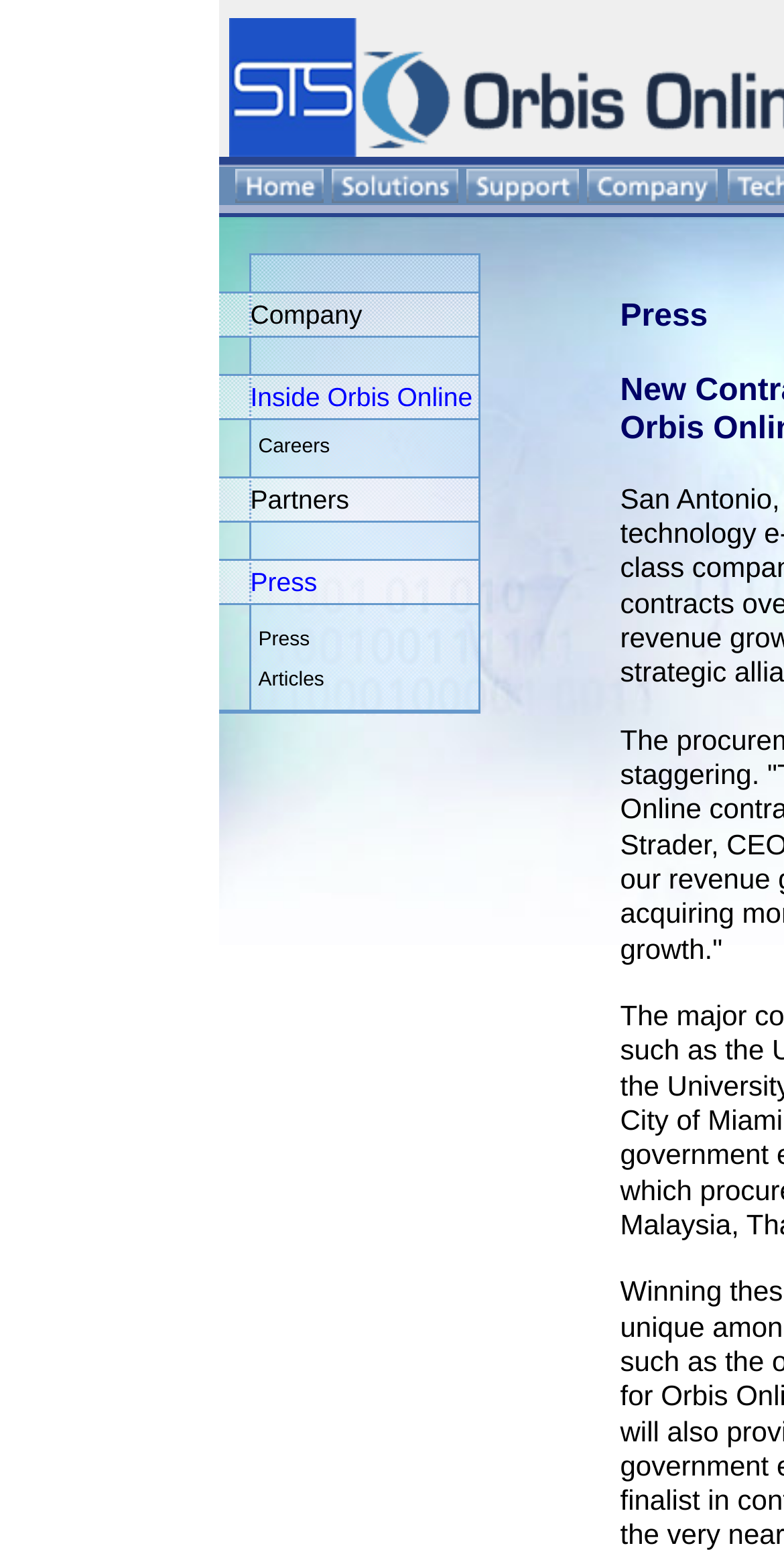What are the main categories on the website?
Answer the question based on the image using a single word or a brief phrase.

Home, Solutions, Support, Company